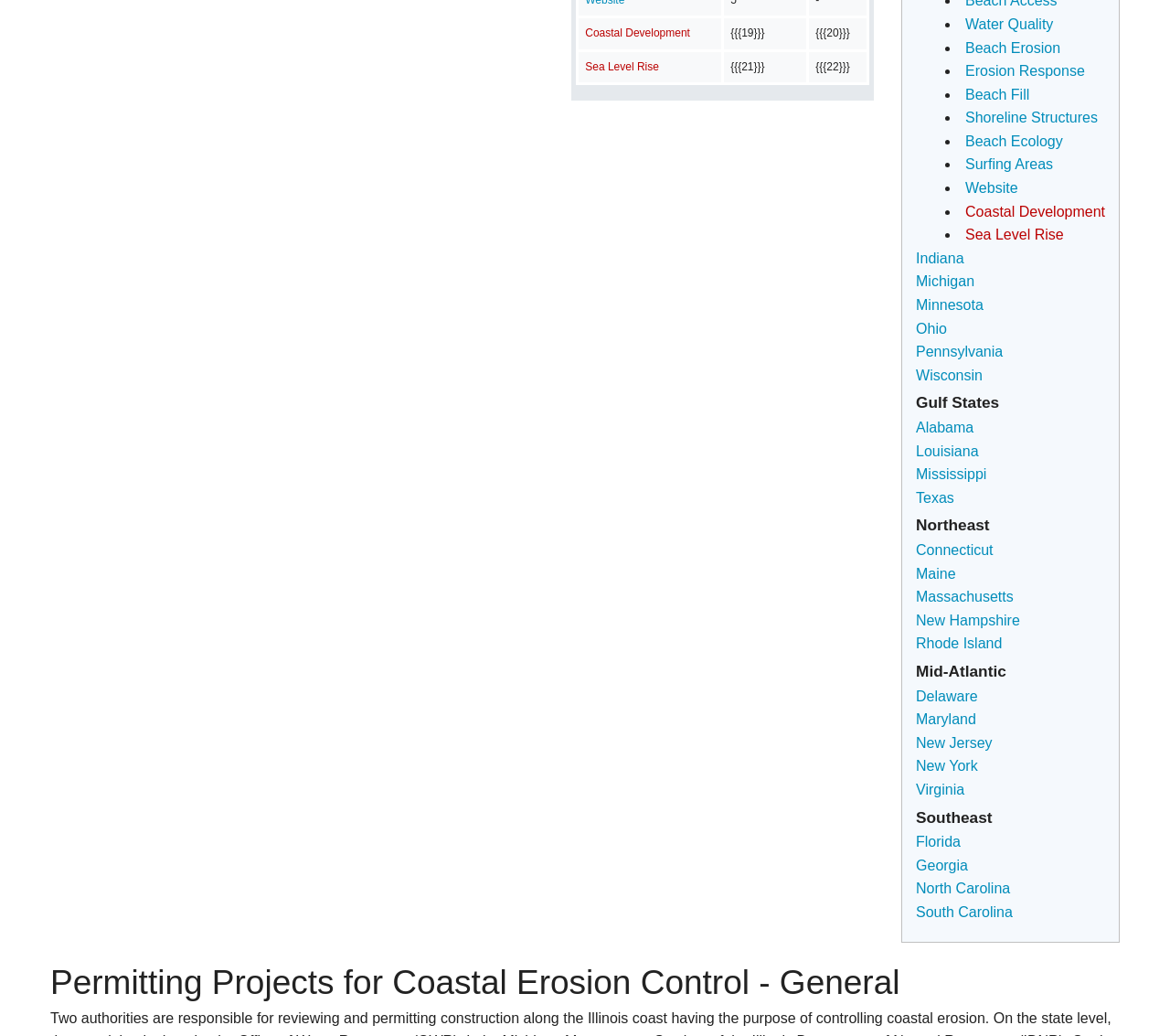Using the description "Sea Level Rise", predict the bounding box of the relevant HTML element.

[0.825, 0.219, 0.909, 0.234]